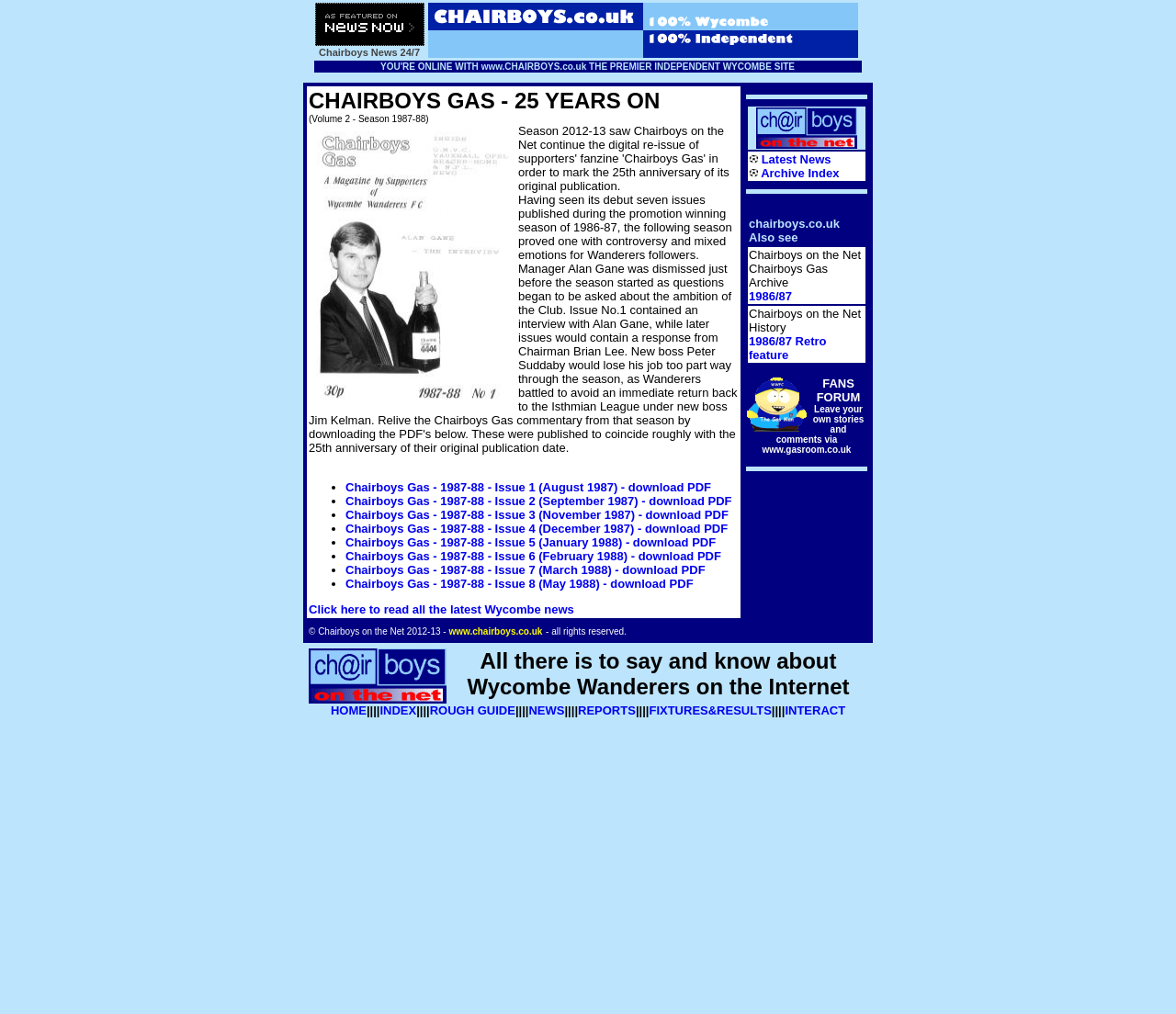Respond to the following question using a concise word or phrase: 
What is the year of the season being re-released?

1987-88